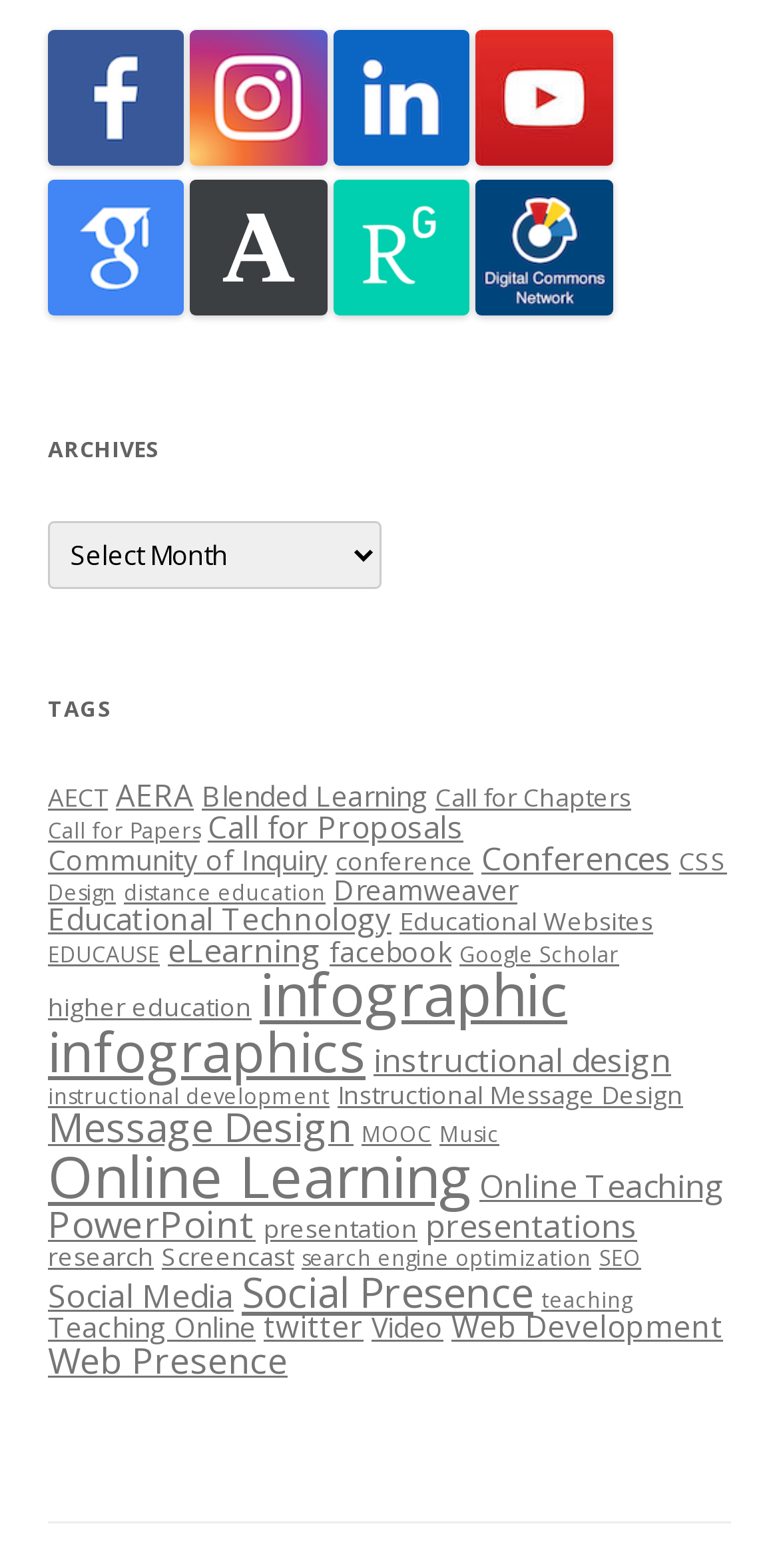Please respond to the question with a concise word or phrase:
What is the first social media icon on the webpage?

Facebook